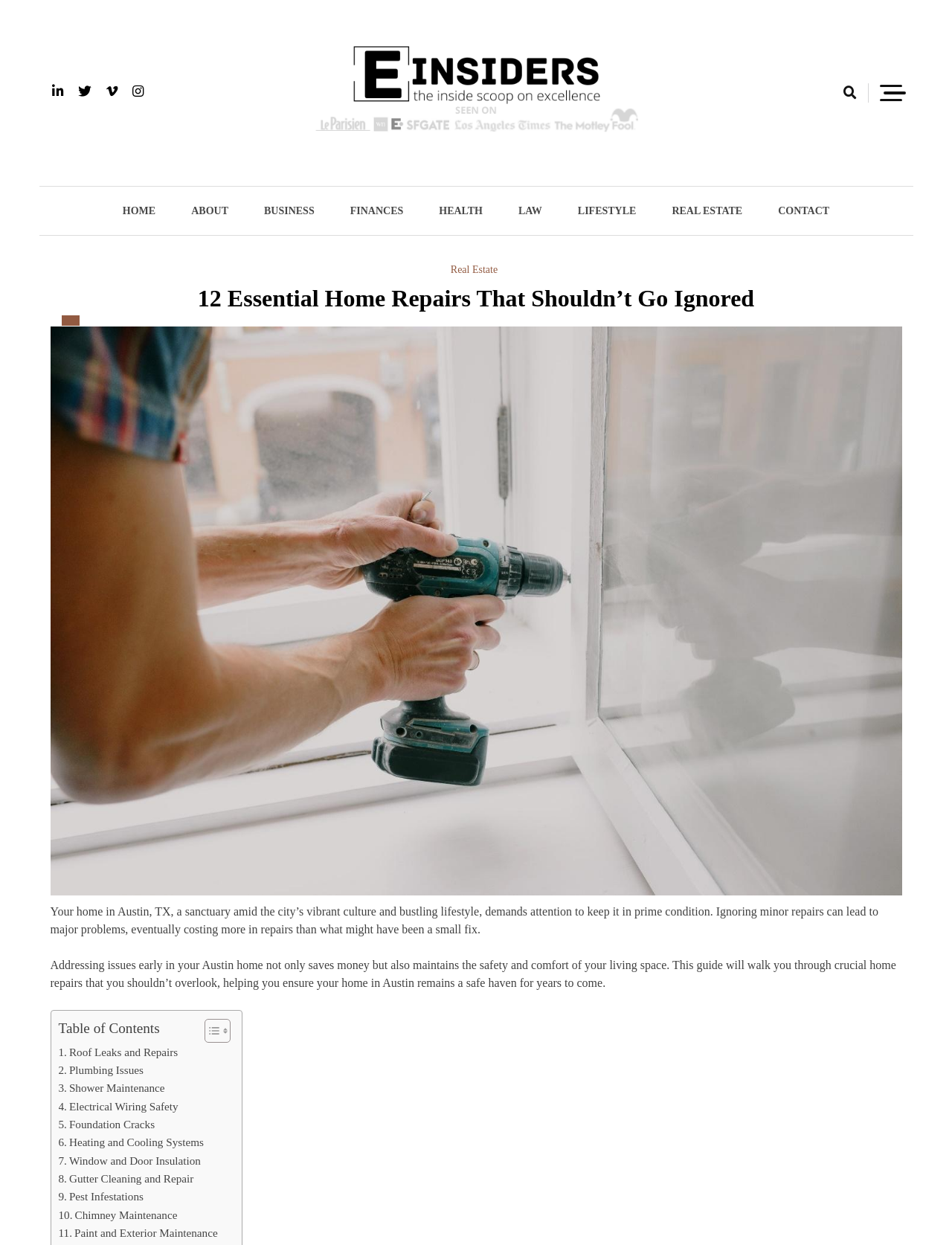Using the image as a reference, answer the following question in as much detail as possible:
What is the purpose of the article?

The purpose of the article is to serve as a guide to home repairs, as indicated by the text 'This guide will walk you through crucial home repairs that you shouldn’t overlook, helping you ensure your home in Austin remains a safe haven for years to come.' located at the top of the article, with a bounding box of [0.053, 0.77, 0.941, 0.794].